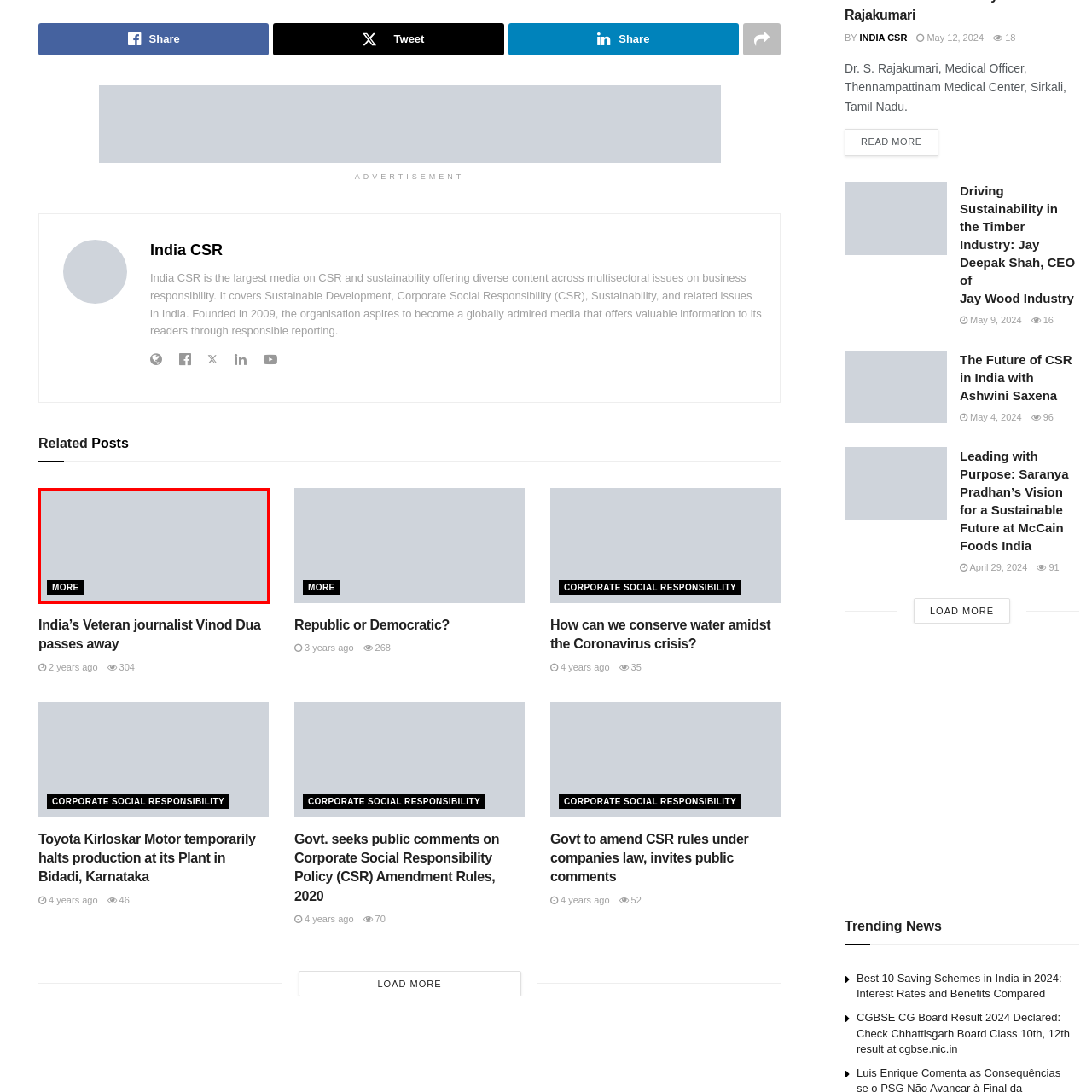Describe in detail the contents of the image highlighted within the red box.

This image features a prominent black button labeled "MORE," set against a soft gray background. The button invites users to explore additional content, indicating a user-friendly interface designed to enhance navigation on the website. Positioned in the lower left corner of the view, this element is likely part of a series of informational offerings related to Corporate Social Responsibility (CSR) and various articles published by India CSR. The layout suggests a focus on accessibility and engagement, enabling users to easily discover further information or related topics.